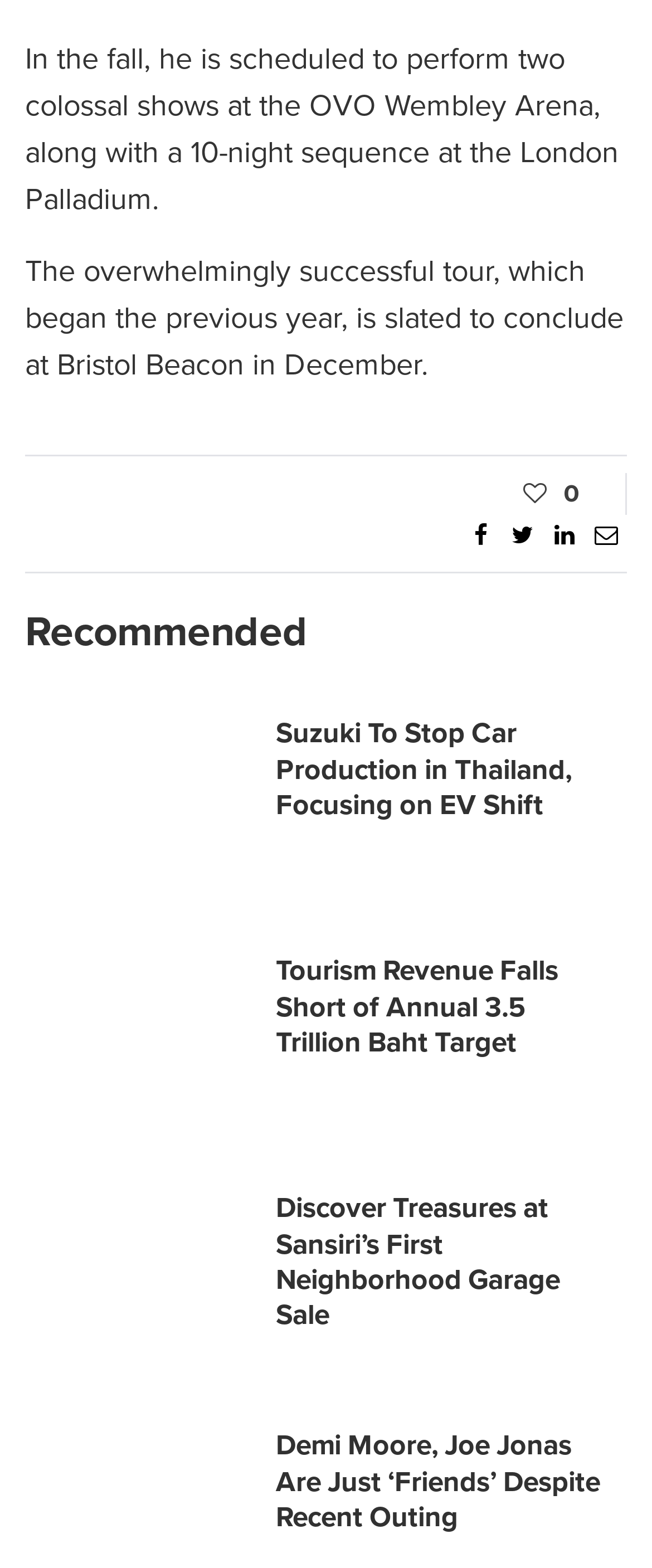Determine the bounding box of the UI element mentioned here: "Princess@YourPrincessParty.com". The coordinates must be in the format [left, top, right, bottom] with values ranging from 0 to 1.

None